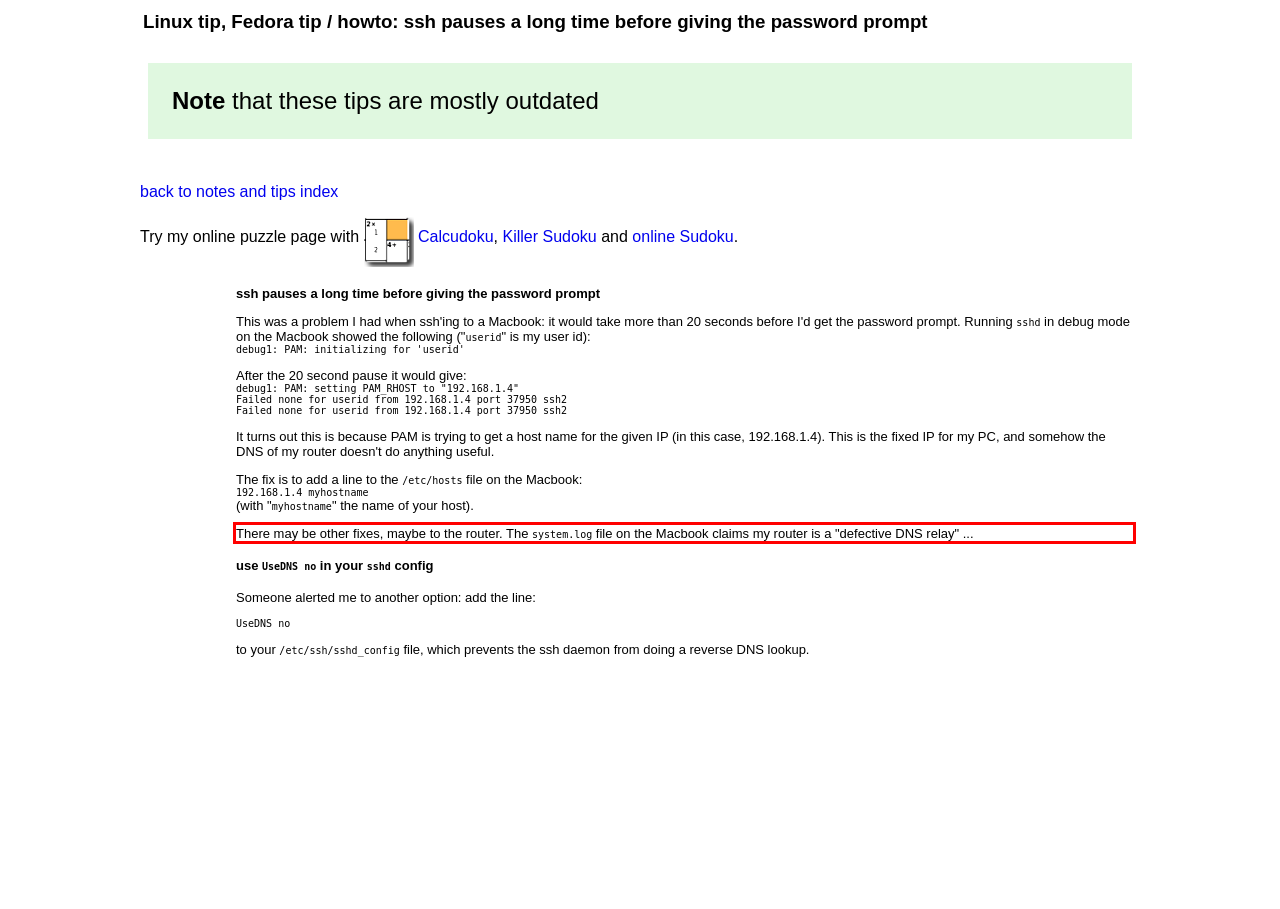You are provided with a screenshot of a webpage that includes a red bounding box. Extract and generate the text content found within the red bounding box.

There may be other fixes, maybe to the router. The system.log file on the Macbook claims my router is a "defective DNS relay" ...